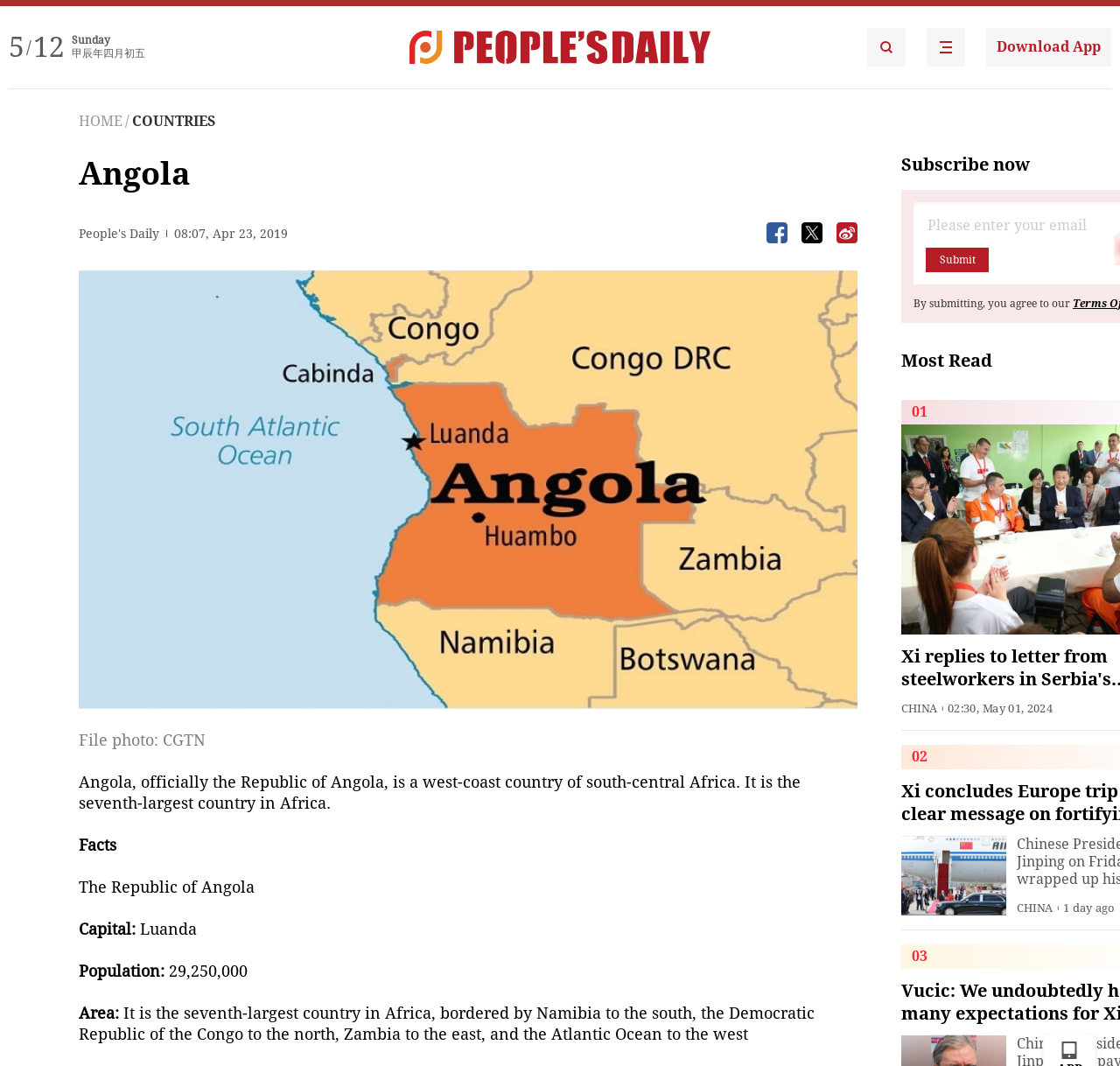Please find the bounding box for the UI element described by: "People's Daily".

[0.366, 0.029, 0.634, 0.06]